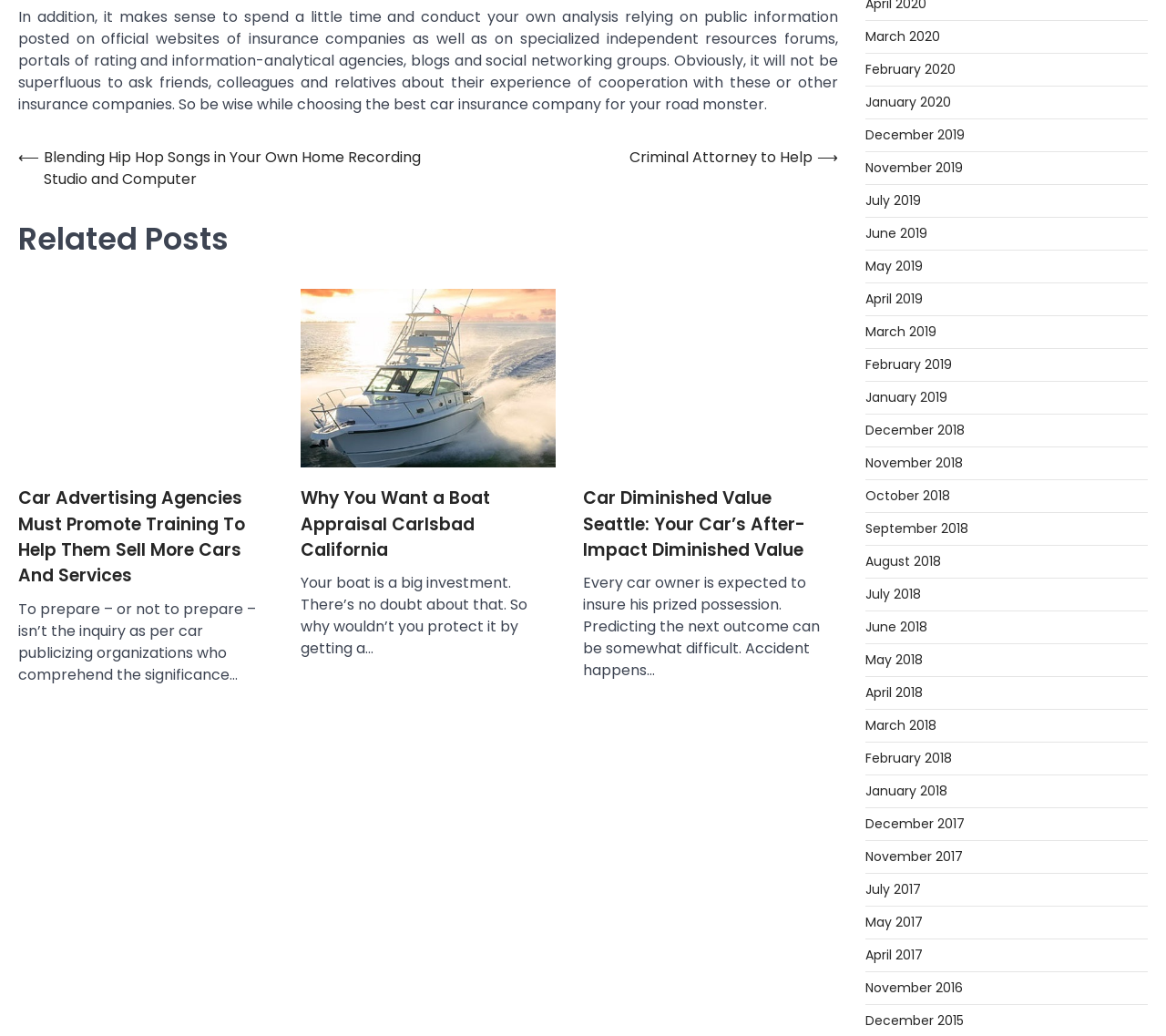Give a one-word or short phrase answer to the question: 
How many links are there in the post navigation section?

2